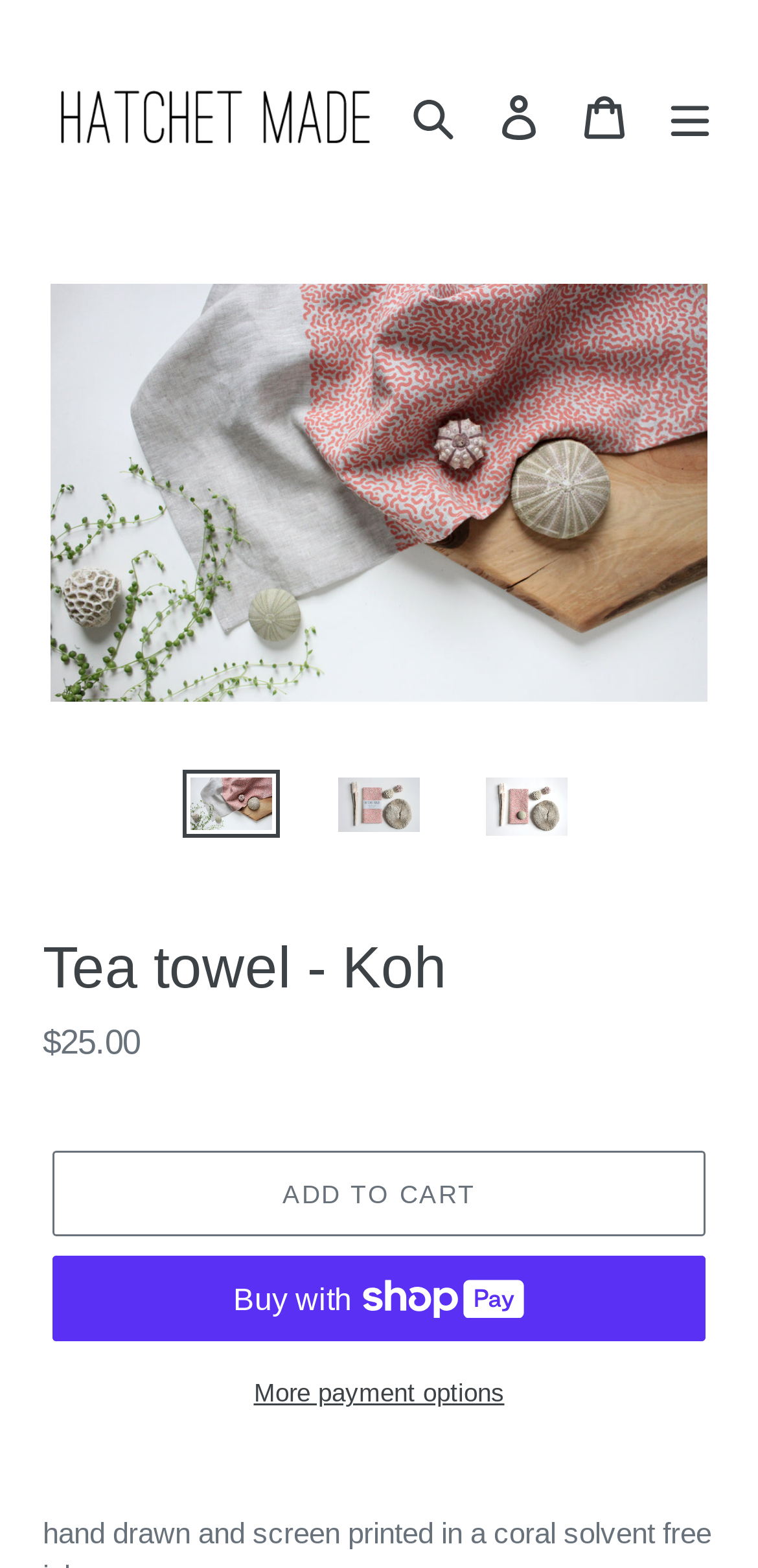Please reply with a single word or brief phrase to the question: 
What is the material of the tea towel?

Oatmeal coloured linen